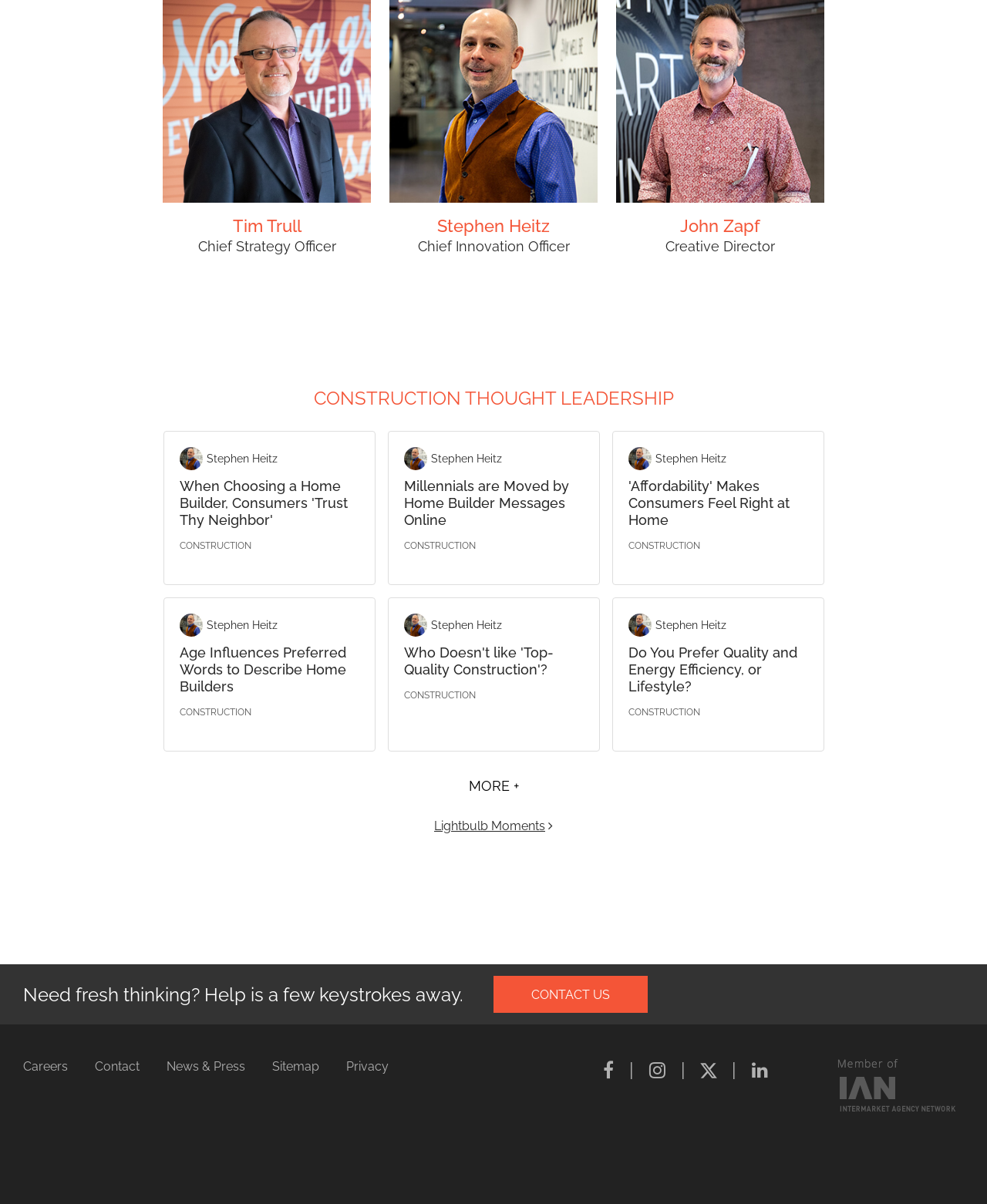Can you provide the bounding box coordinates for the element that should be clicked to implement the instruction: "Contact us"?

[0.5, 0.811, 0.656, 0.841]